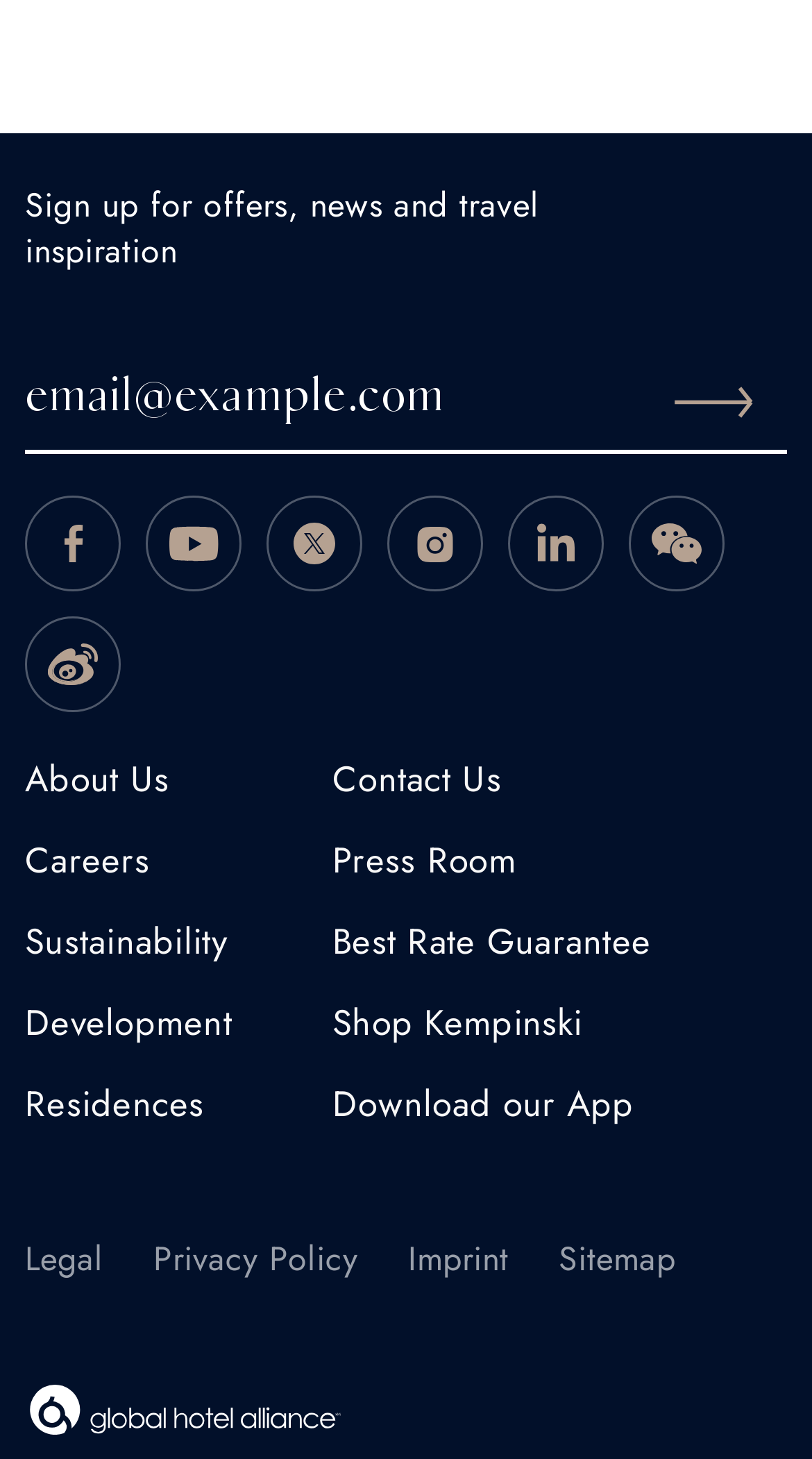Identify the bounding box coordinates necessary to click and complete the given instruction: "Subscribe to the newsletter".

[0.031, 0.234, 0.969, 0.308]